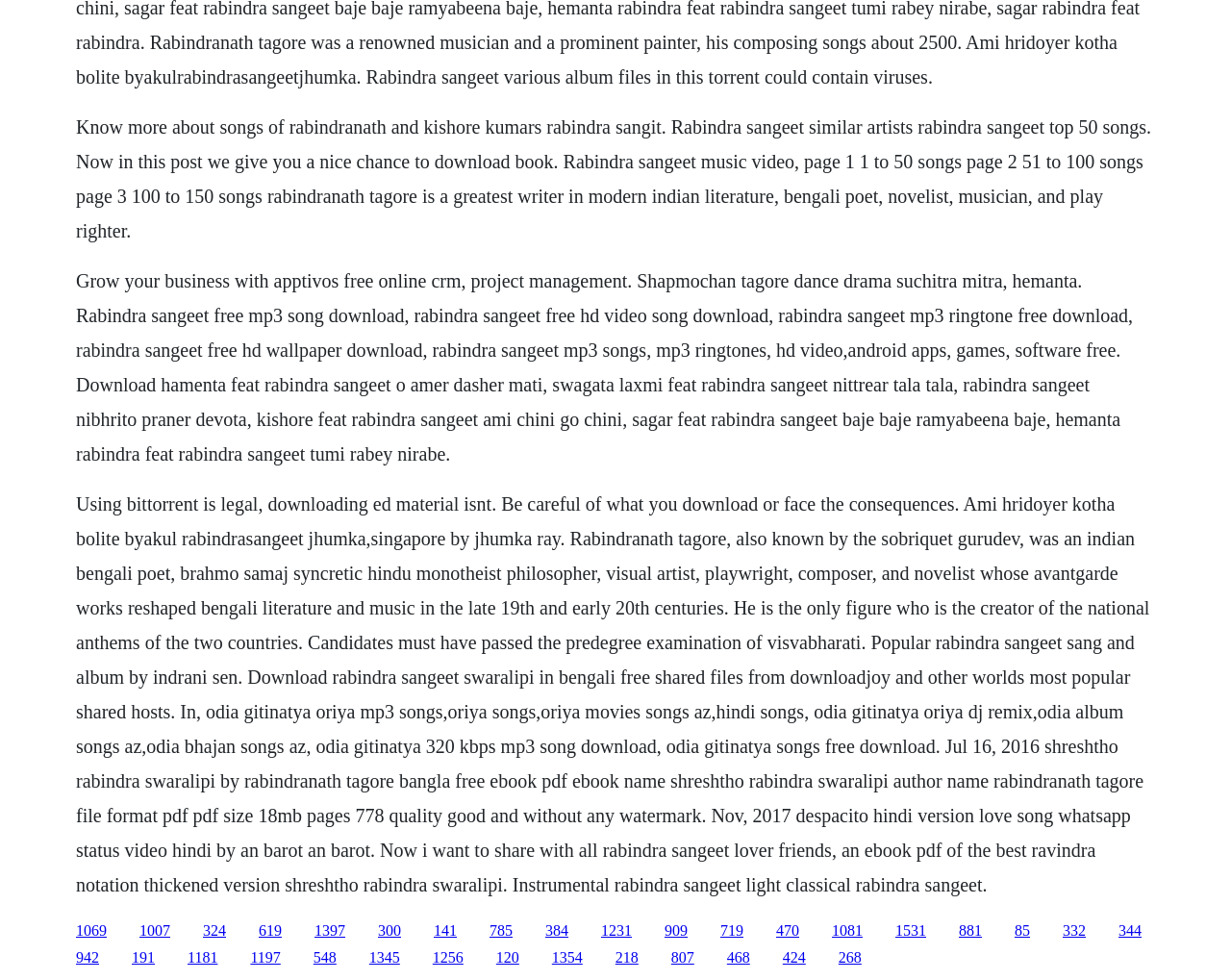Using the information in the image, give a comprehensive answer to the question: 
What is the name of the ebook mentioned on the webpage?

The webpage mentions an ebook titled 'Shreshtho Rabindra Swaralipi' by Rabindranath Tagore, which is a collection of Rabindra Sangeet notations.